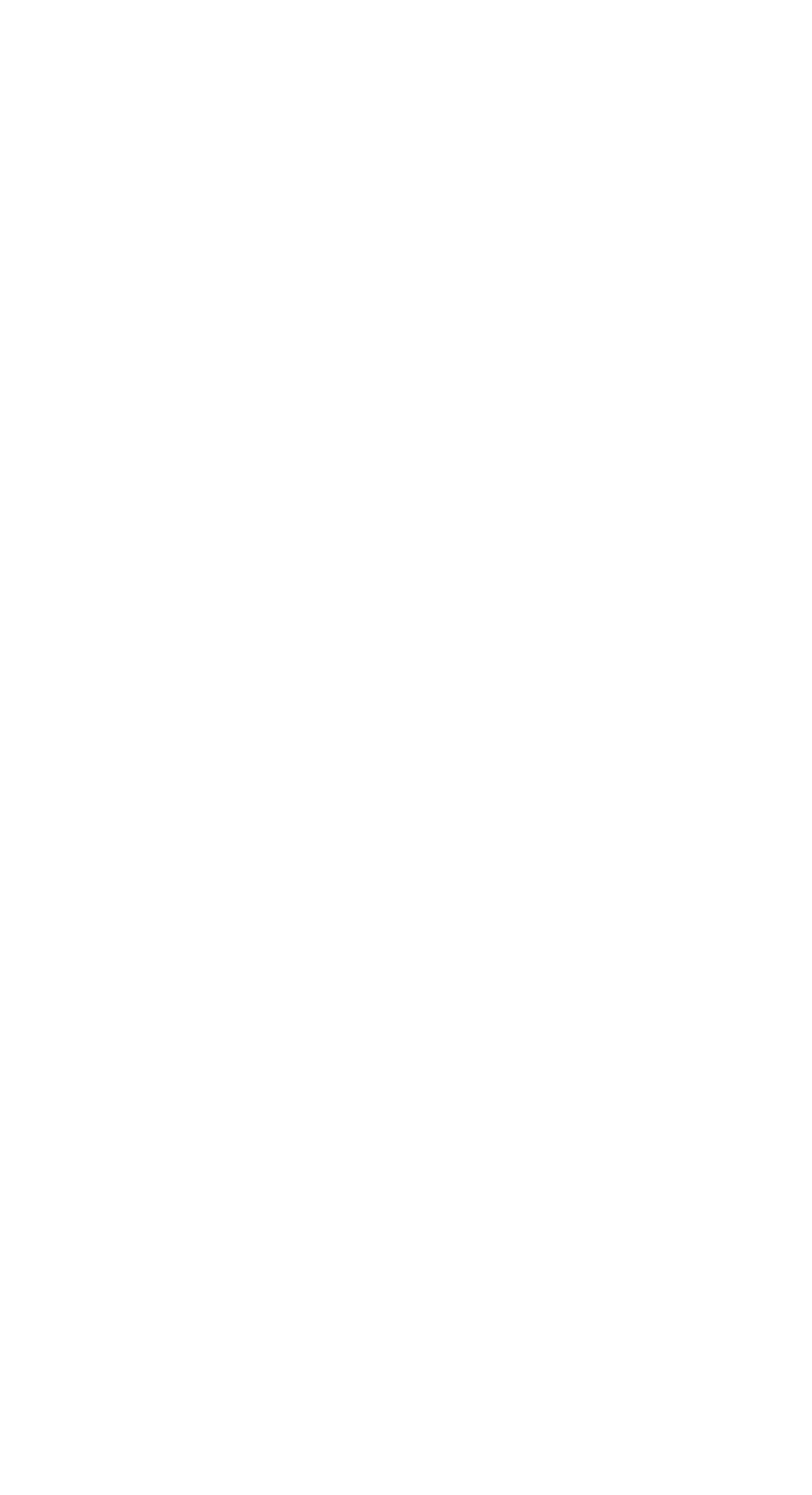Can you pinpoint the bounding box coordinates for the clickable element required for this instruction: "Explore POS Technology"? The coordinates should be four float numbers between 0 and 1, i.e., [left, top, right, bottom].

[0.051, 0.267, 0.949, 0.293]